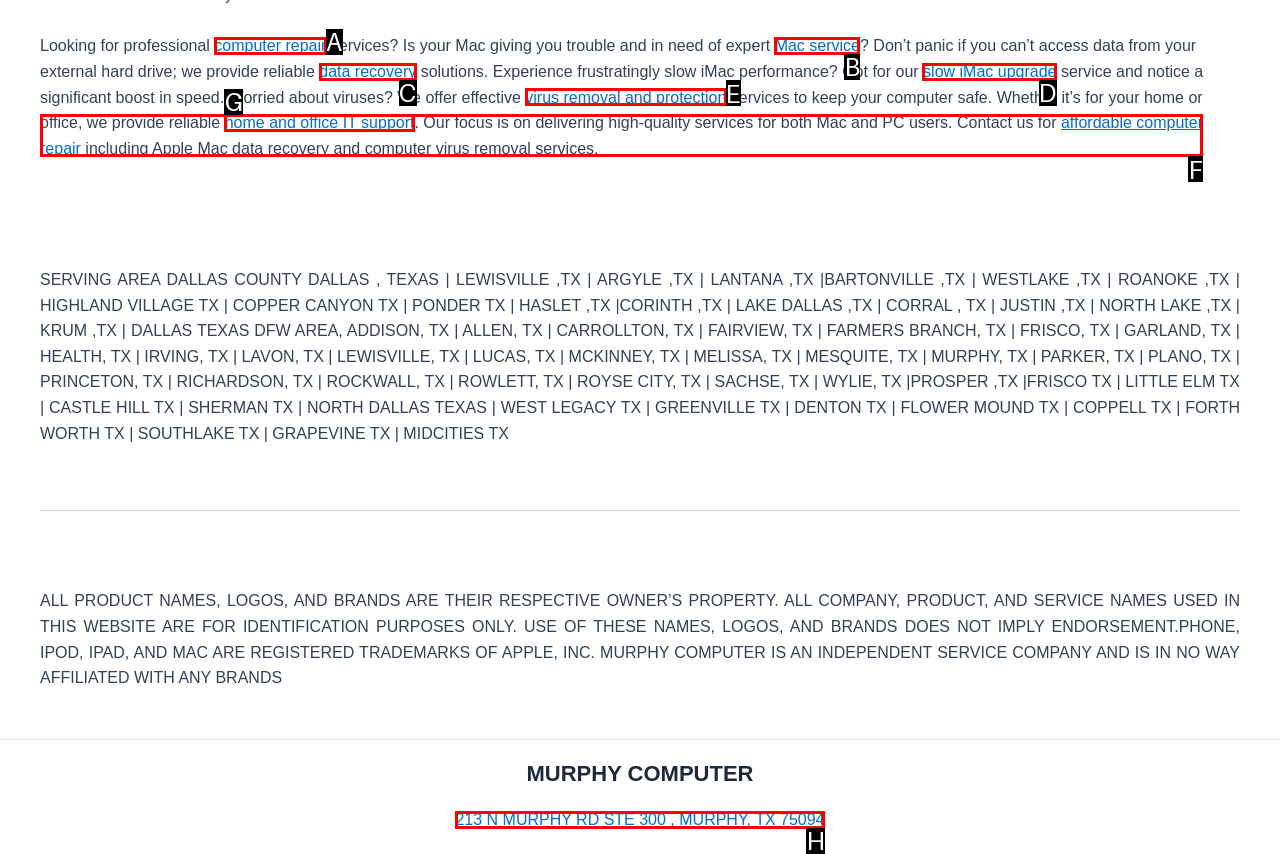Select the UI element that should be clicked to execute the following task: Read the article about 'Just how many Mail-Purchase Marriage ceremonies Produce Divorce or separation'
Provide the letter of the correct choice from the given options.

None